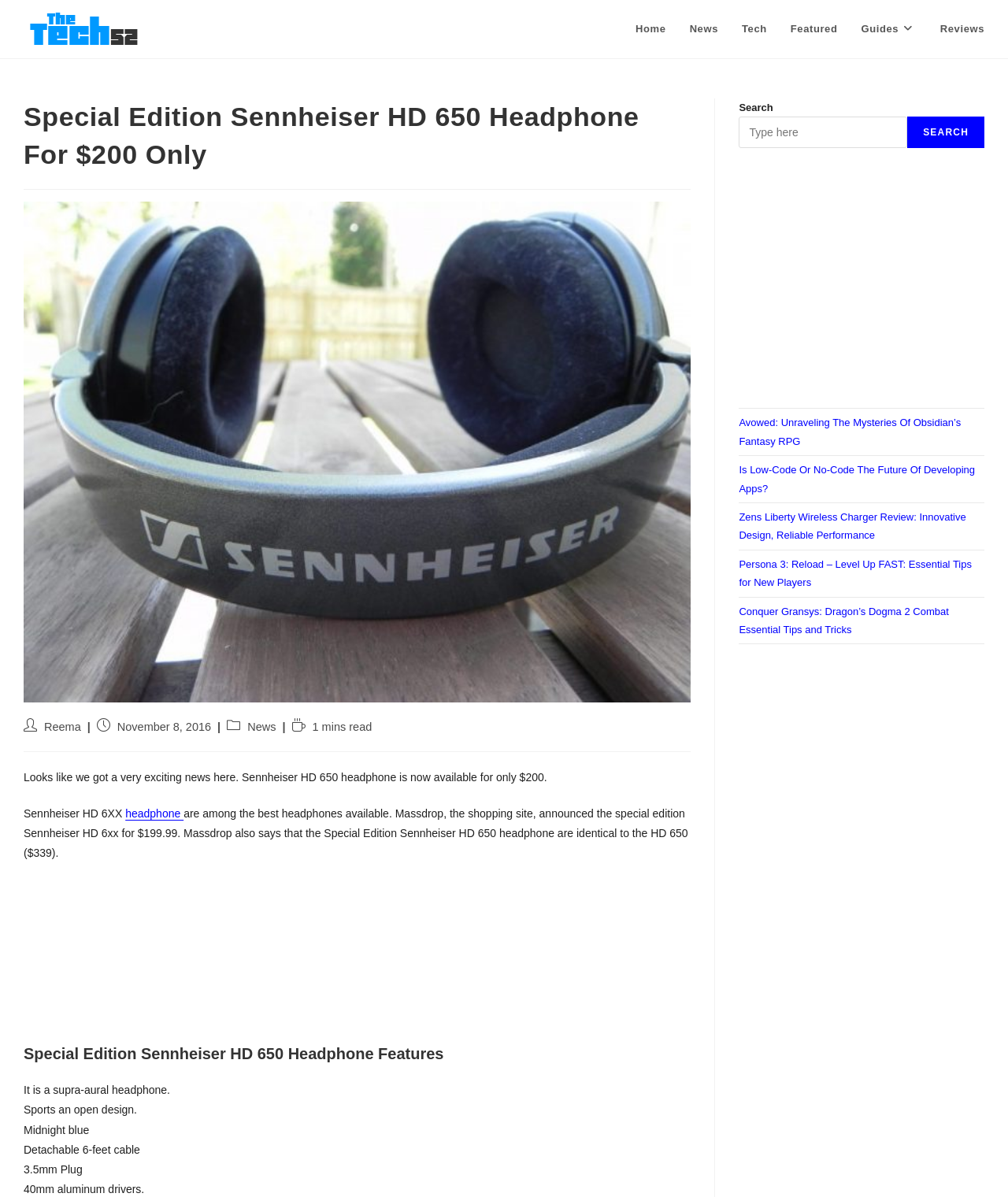Determine the bounding box coordinates for the clickable element to execute this instruction: "Click on the News link". Provide the coordinates as four float numbers between 0 and 1, i.e., [left, top, right, bottom].

[0.672, 0.0, 0.724, 0.049]